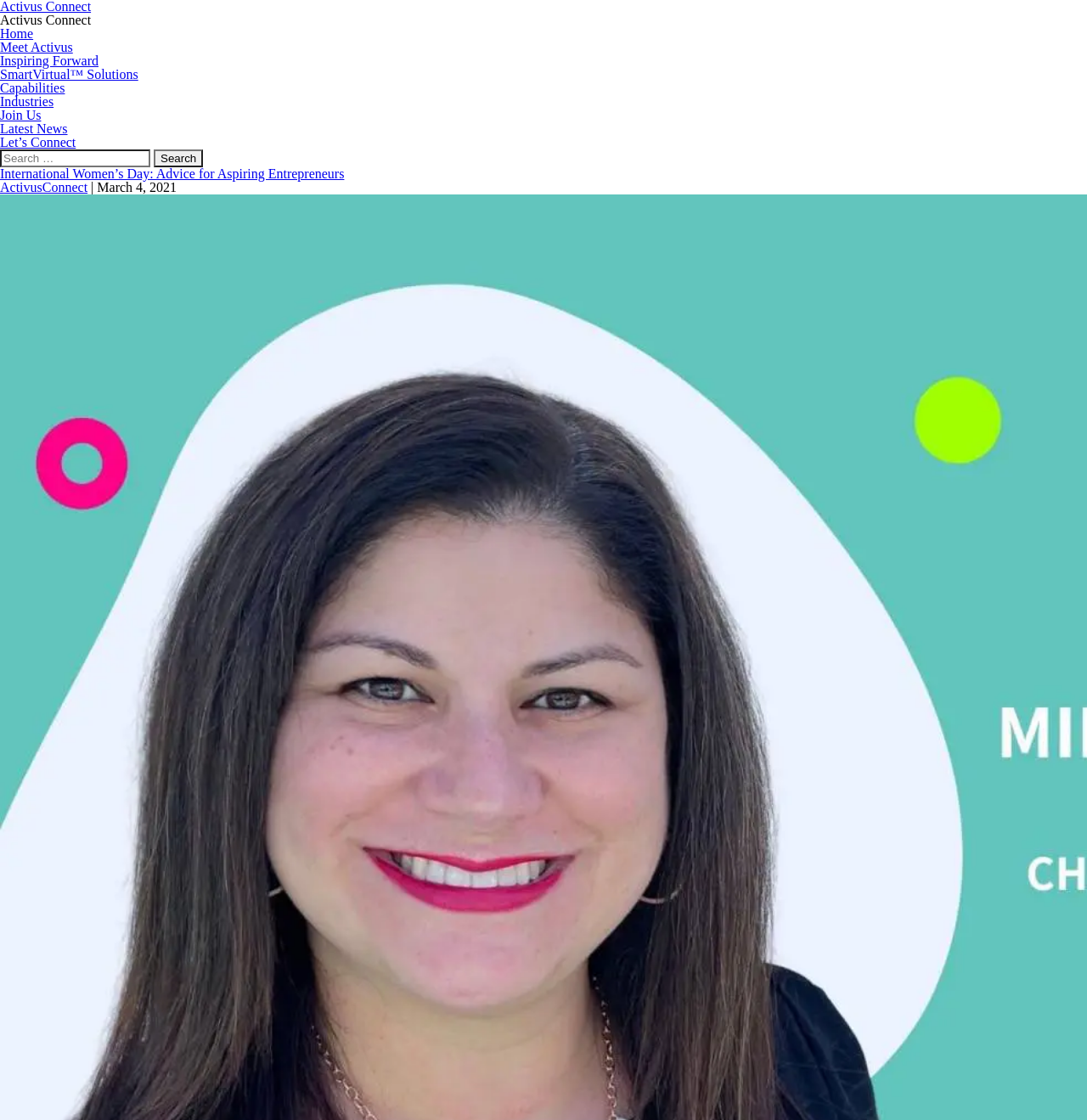Determine the coordinates of the bounding box that should be clicked to complete the instruction: "read latest news". The coordinates should be represented by four float numbers between 0 and 1: [left, top, right, bottom].

[0.0, 0.108, 0.062, 0.121]